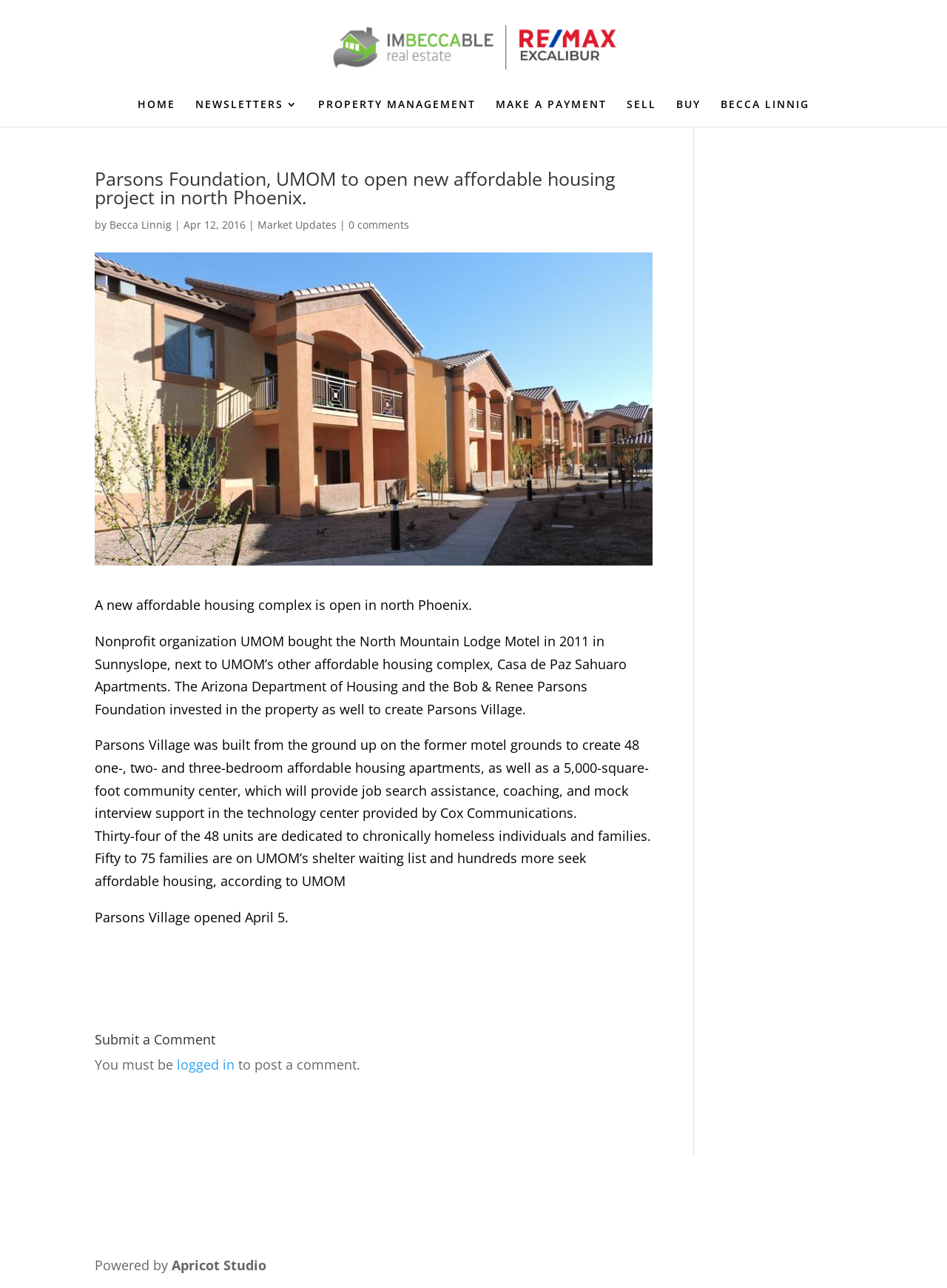Based on the element description How Are Tyres Made?, identify the bounding box of the UI element in the given webpage screenshot. The coordinates should be in the format (top-left x, top-left y, bottom-right x, bottom-right y) and must be between 0 and 1.

None